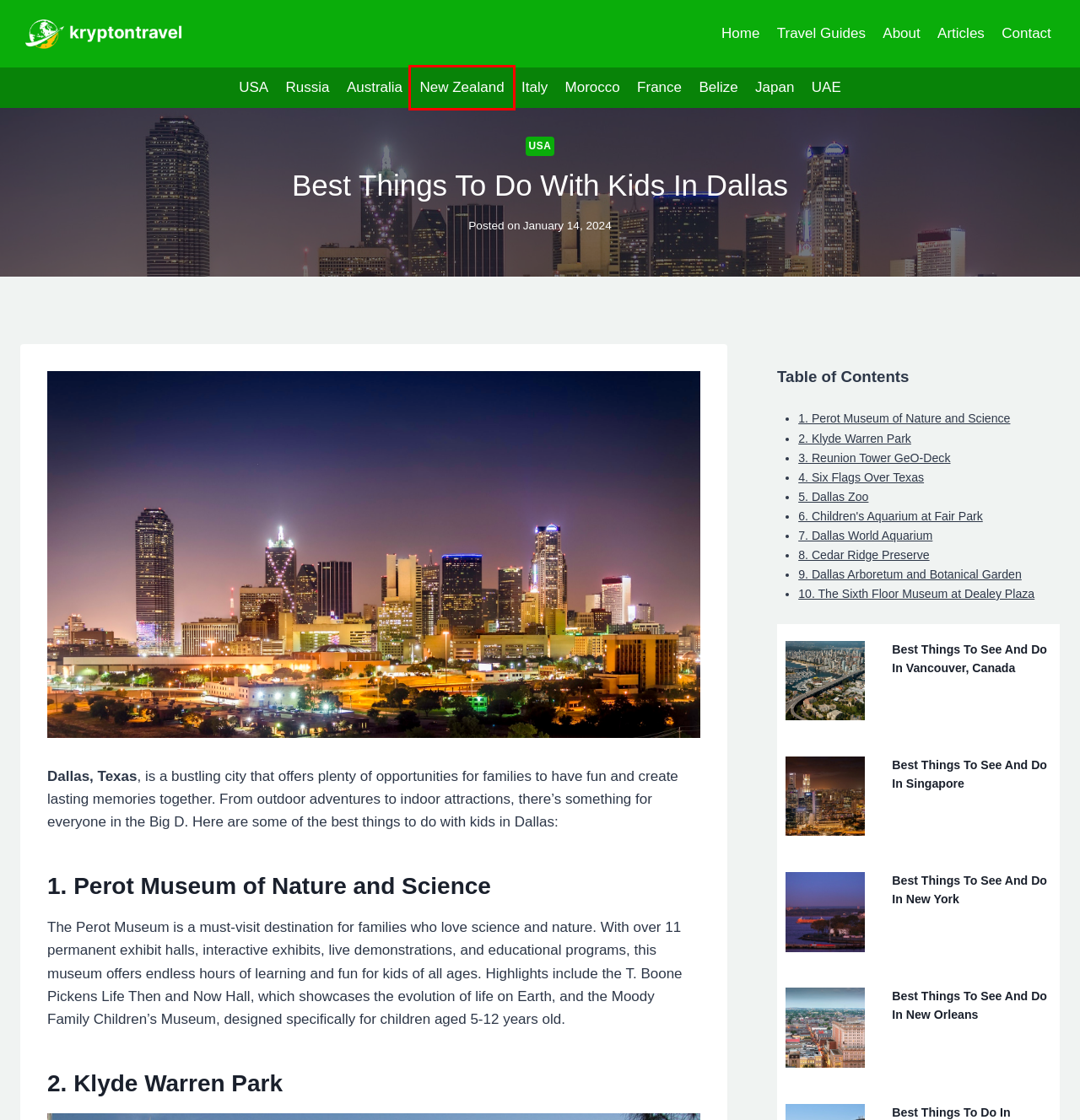You have a screenshot of a webpage with a red bounding box highlighting a UI element. Your task is to select the best webpage description that corresponds to the new webpage after clicking the element. Here are the descriptions:
A. New Zealand Travel Information - Travel Easy with Krypton
B. Contact - Travel Easy with Krypton
C. Belize Travel Information - Travel Easy with Krypton
D. Italy Travel Information - Travel Easy with Krypton
E. Australia Travel Information - Travel Easy with Krypton
F. Japan Travel Information - Travel Easy with Krypton
G. Best Things To See And Do In New York - KryptonTravel
H. Best Things To See And Do In New Orleans - KryptonTravel

A